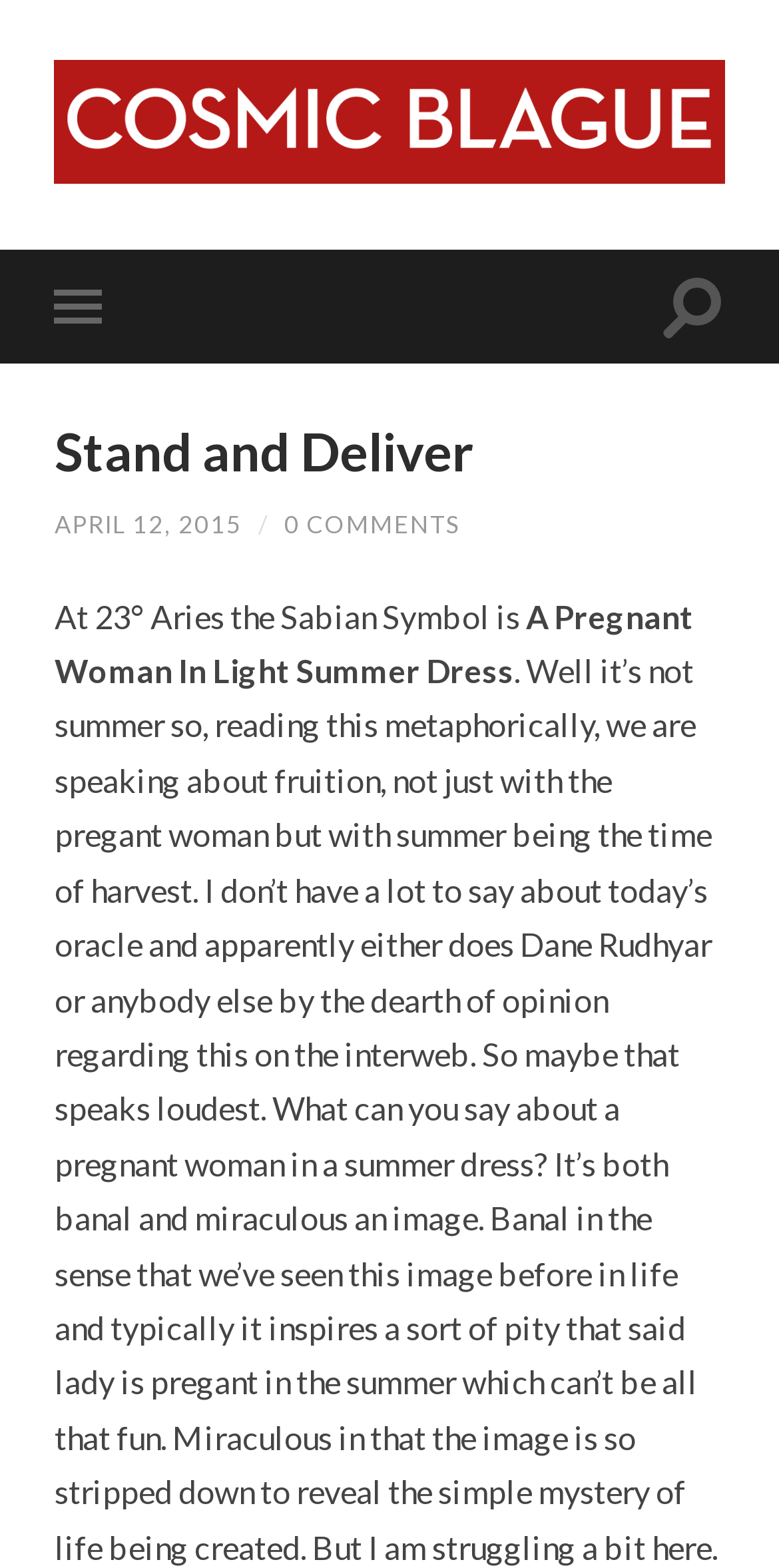Please answer the following query using a single word or phrase: 
What is the date of the blog post?

APRIL 12, 2015